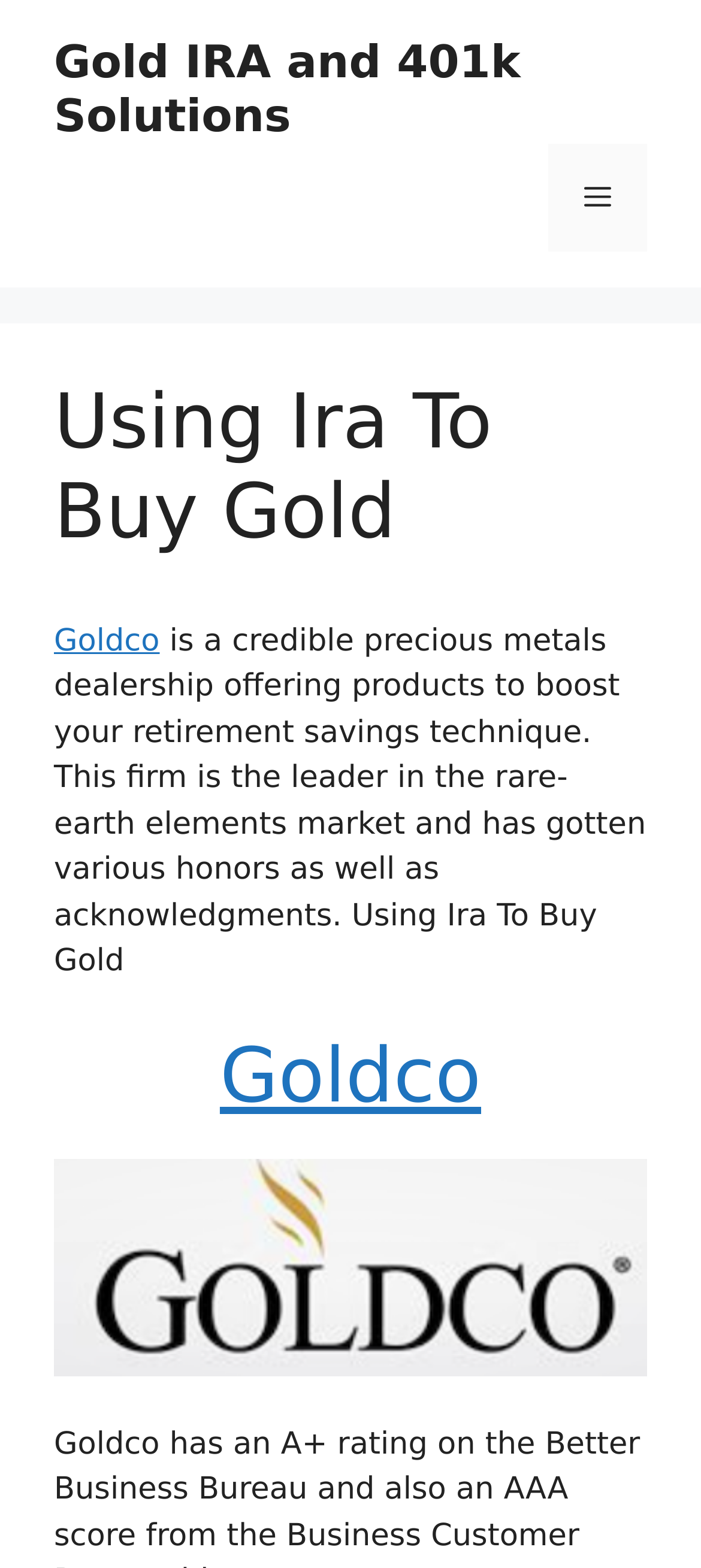From the details in the image, provide a thorough response to the question: Is there a menu on the webpage?

The presence of a menu can be determined by the existence of a 'Mobile Toggle' navigation element, which contains a button labeled 'Menu' that is not expanded by default.